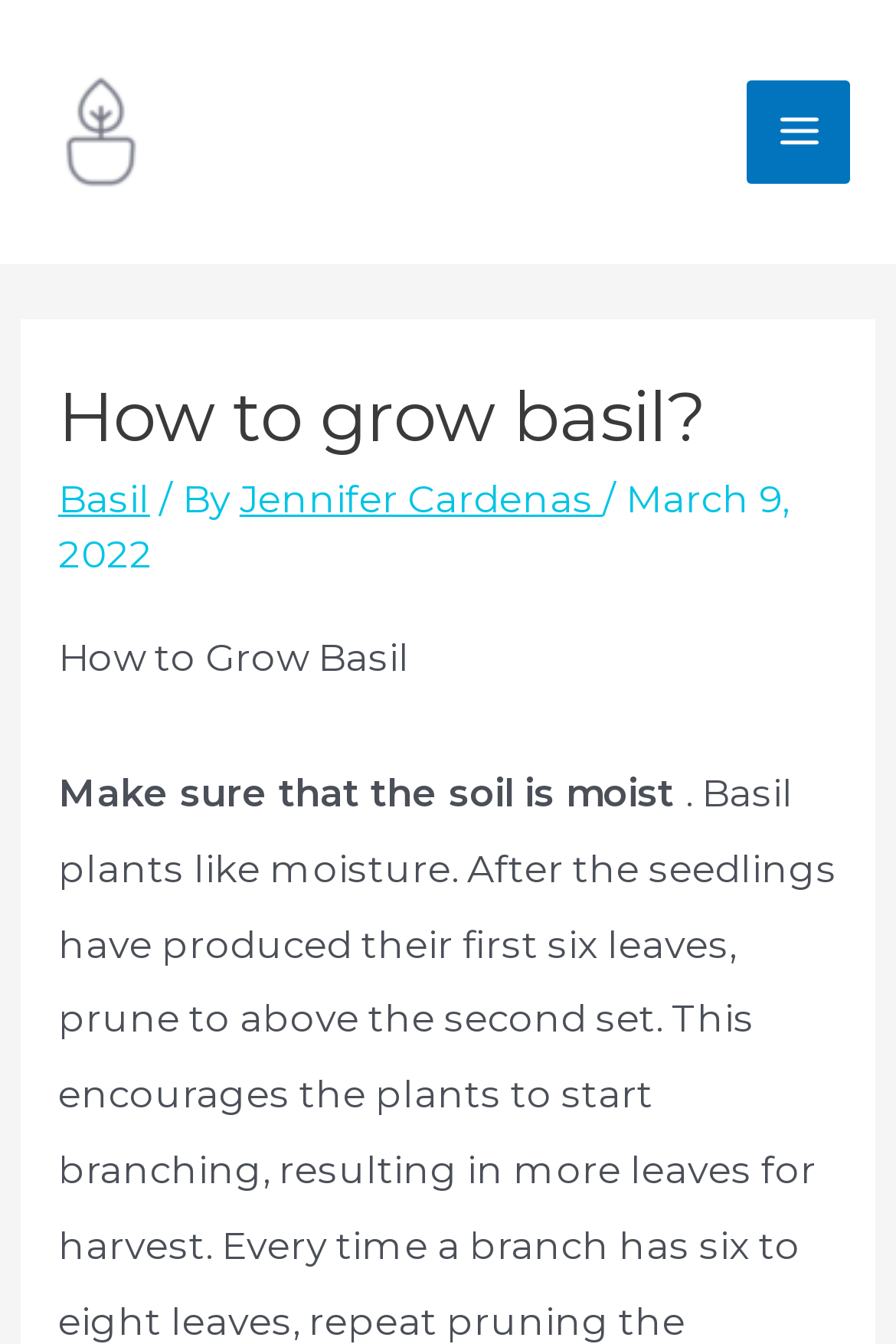Use the details in the image to answer the question thoroughly: 
When was the article published?

The publication date of the article can be found in the header section of the webpage, below the main heading. The text 'March 9, 2022' indicates the date when the article was published.